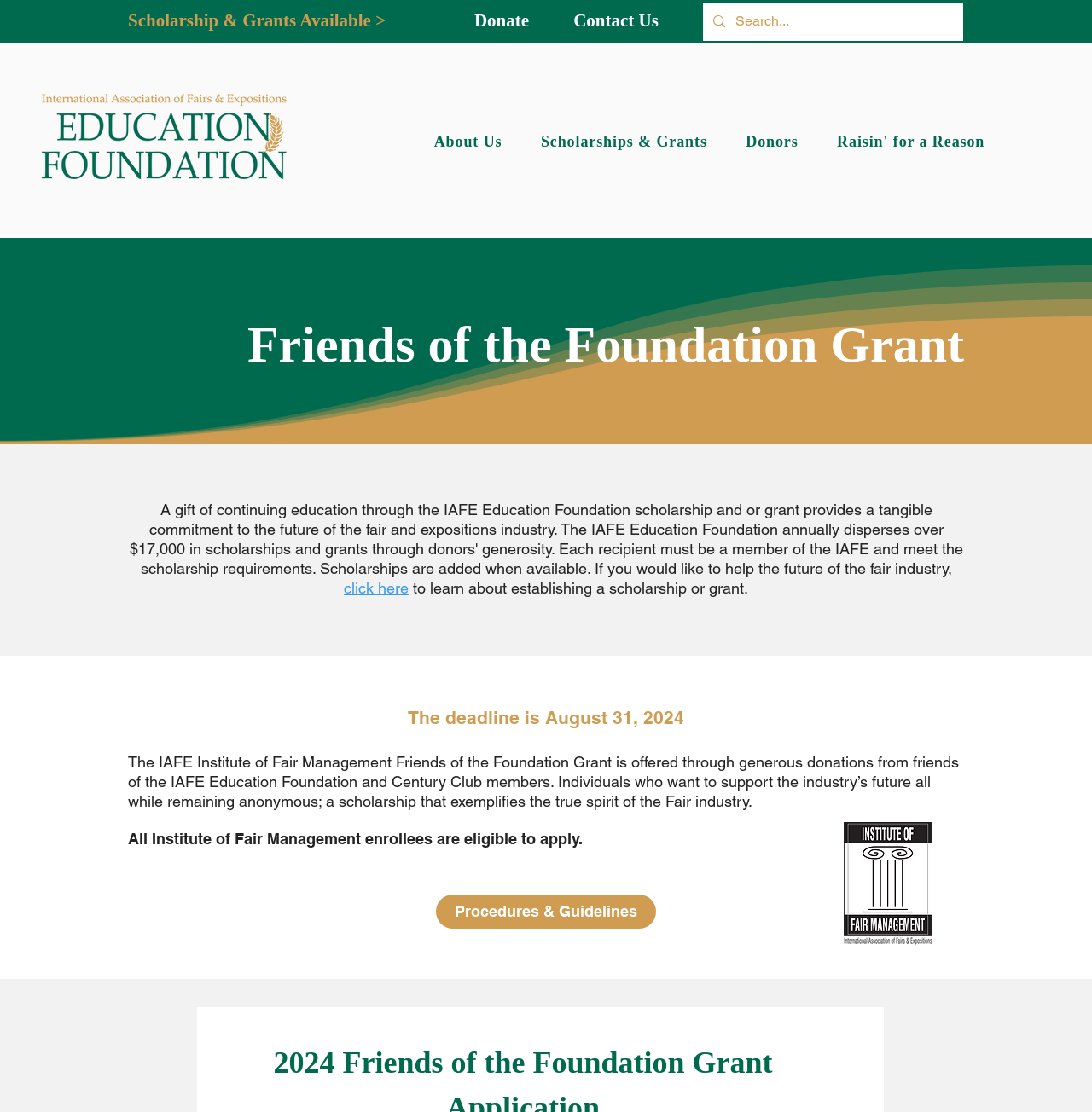Carefully examine the image and provide an in-depth answer to the question: What is the deadline for the grant application?

The deadline for the grant application can be found in the heading element on the webpage, which is 'The deadline is August 31, 2024'.